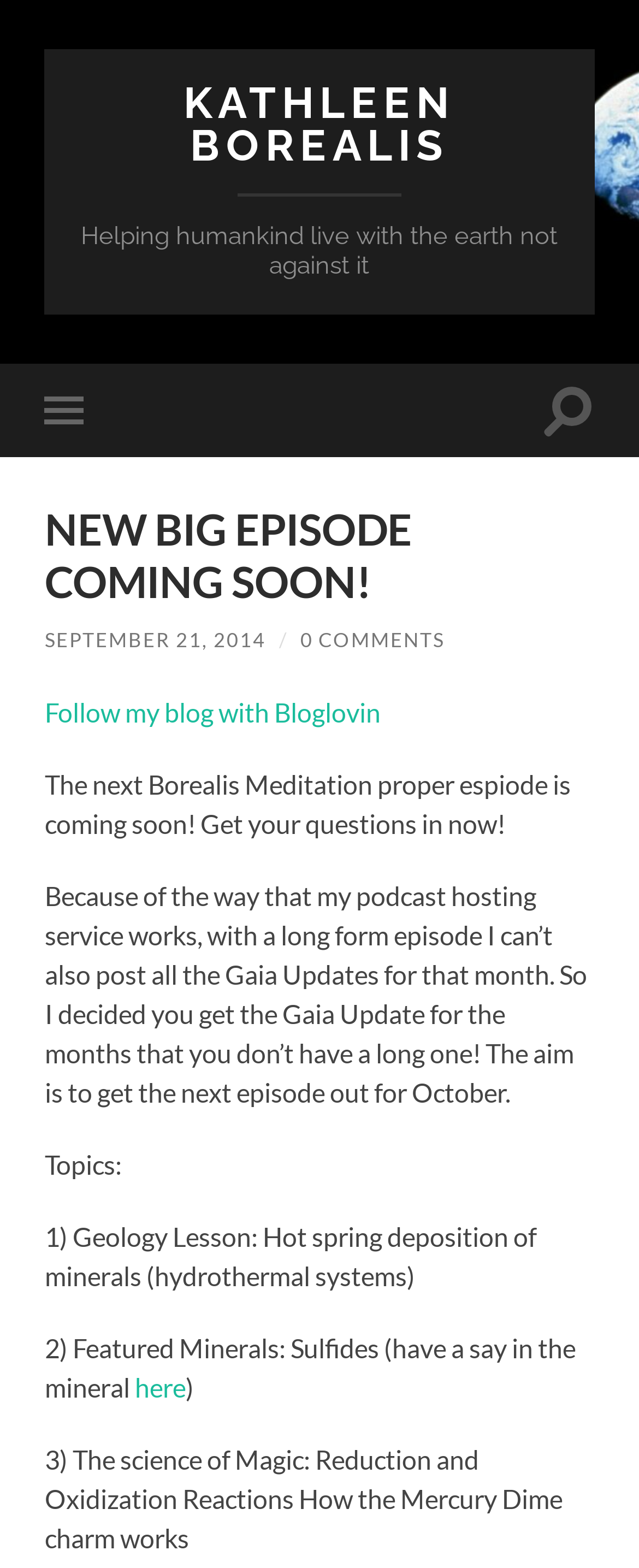Using the provided description: "0 Comments", find the bounding box coordinates of the corresponding UI element. The output should be four float numbers between 0 and 1, in the format [left, top, right, bottom].

[0.47, 0.4, 0.696, 0.416]